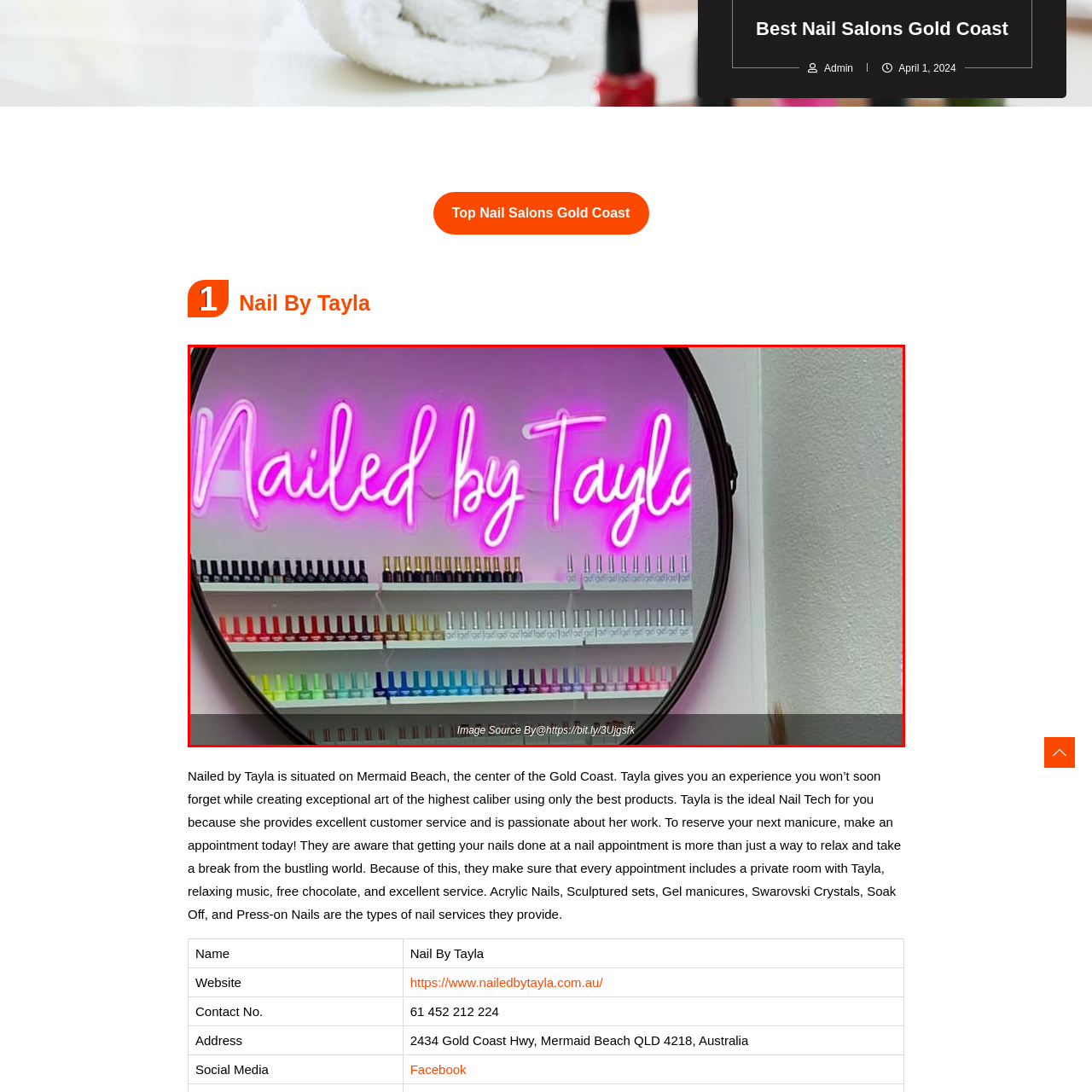Observe the image confined by the red frame and answer the question with a single word or phrase:
What color is the neon sign?

Pink